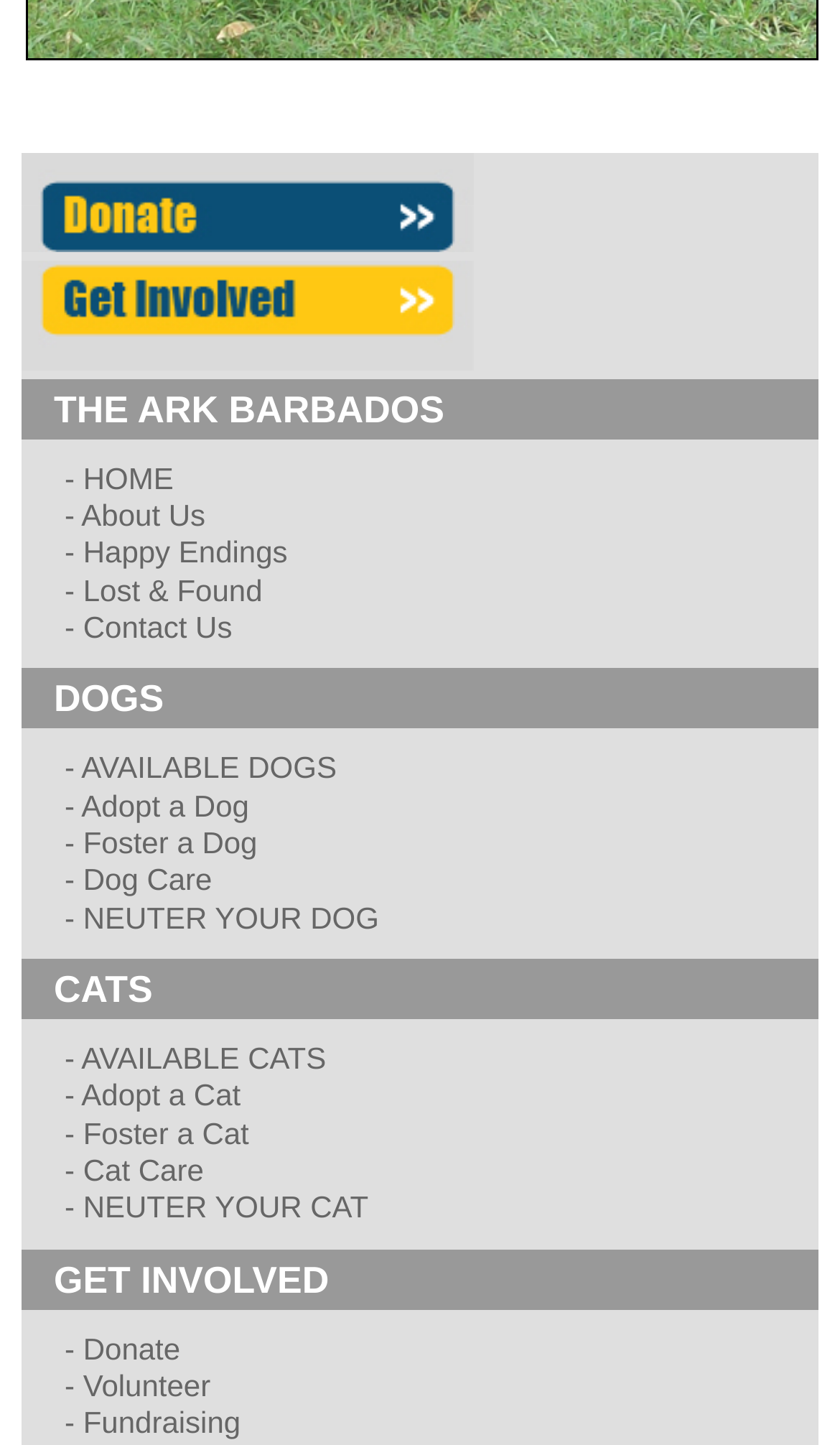Give a short answer using one word or phrase for the question:
What is the name of the organization?

THE ARK BARBADOS